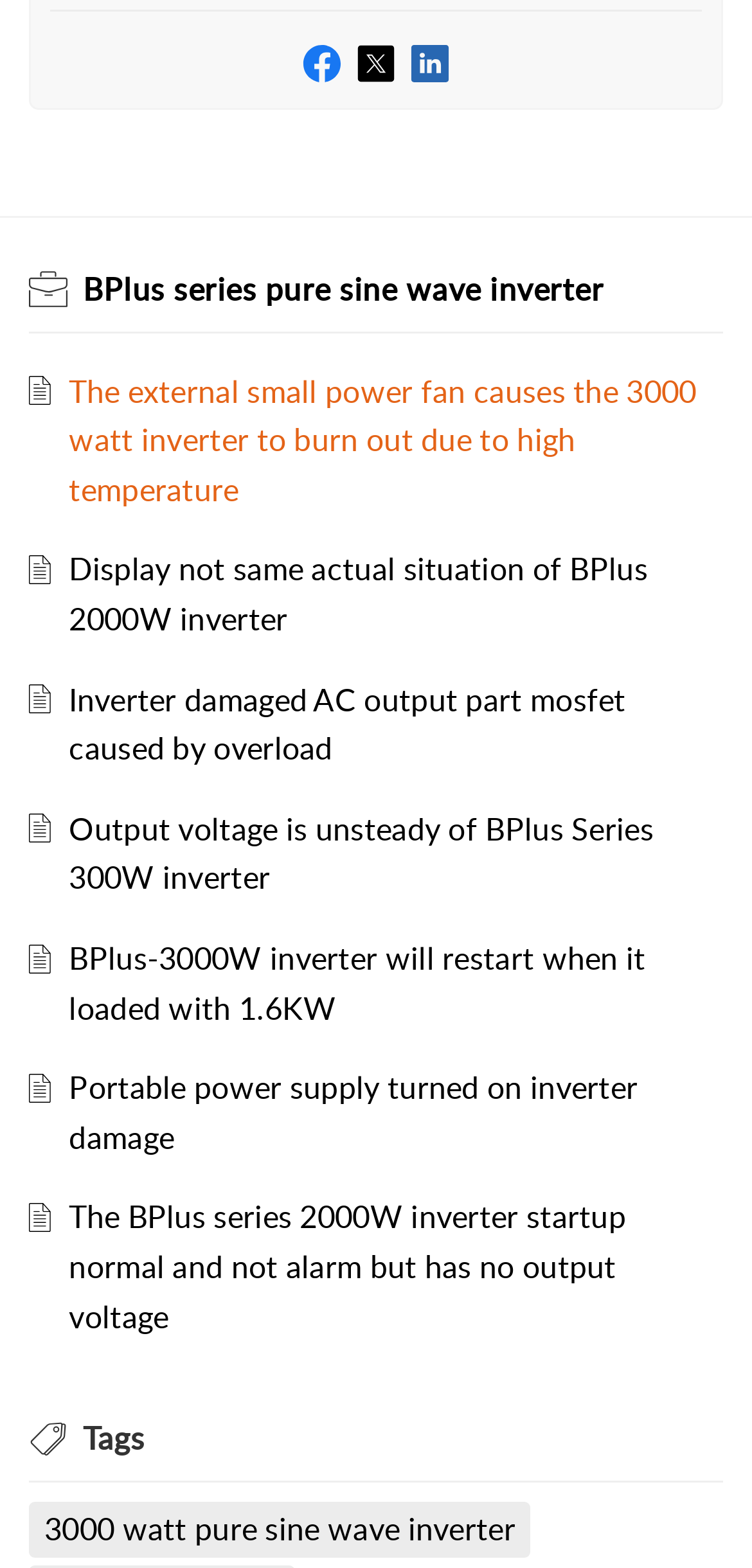How many social media links are present? Look at the image and give a one-word or short phrase answer.

3